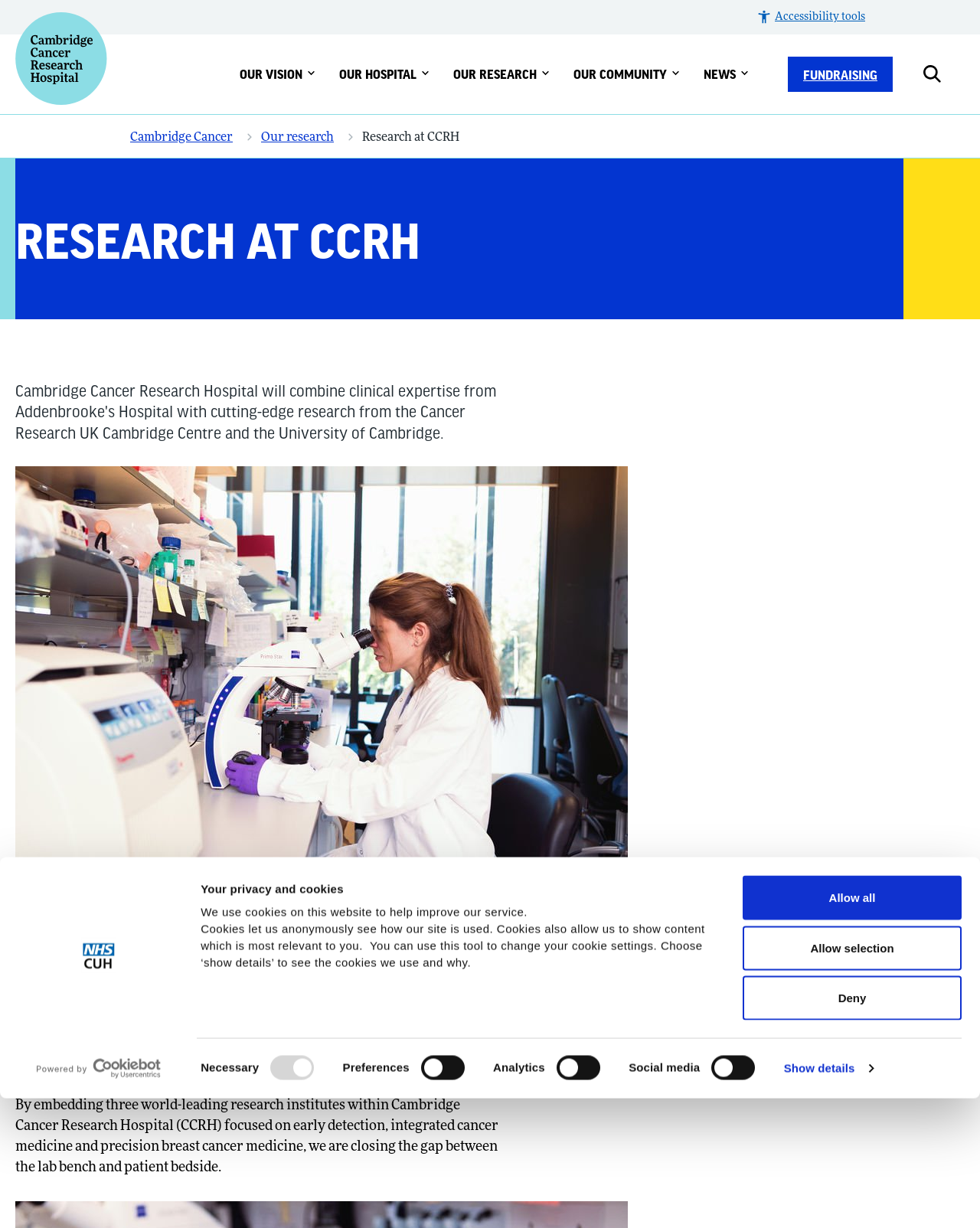Locate and generate the text content of the webpage's heading.

RESEARCH AT CCRH